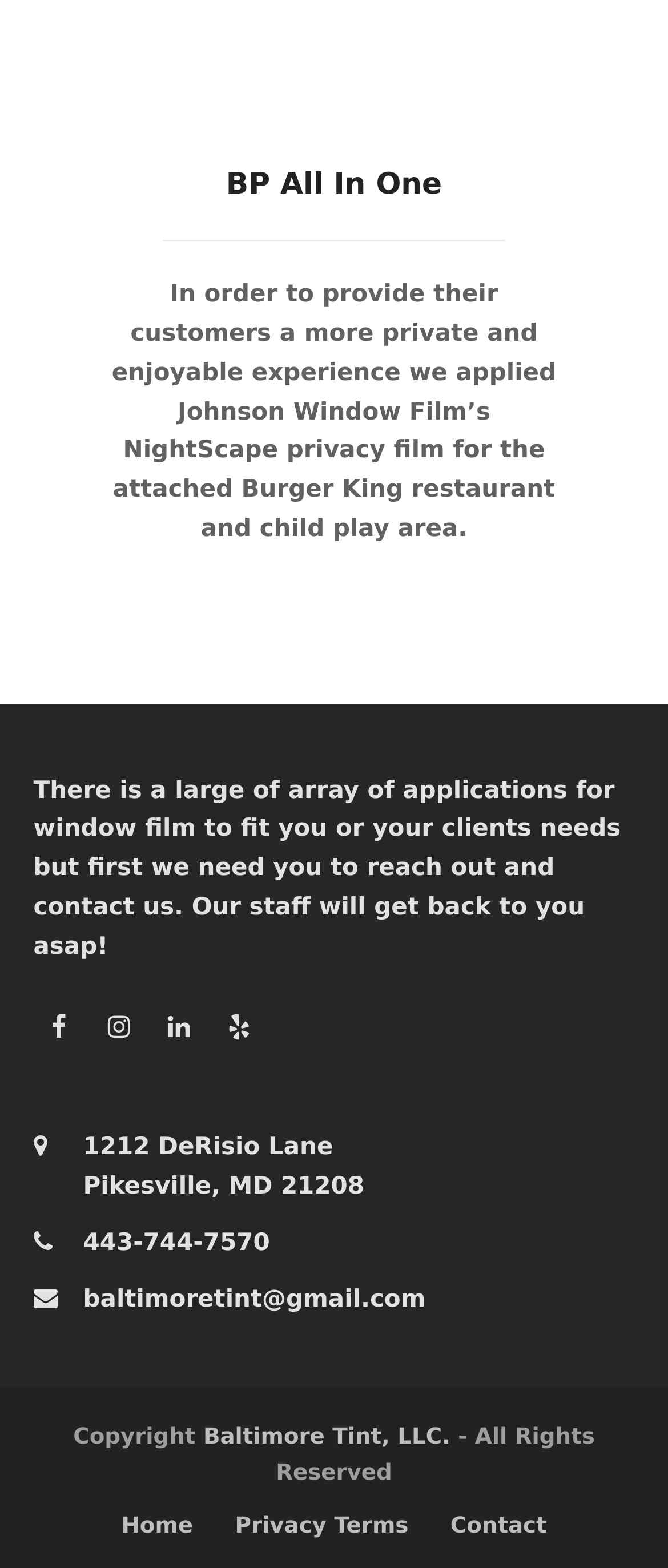Give a short answer using one word or phrase for the question:
What is the address of the company?

1212 DeRisio Lane, Pikesville, MD 21208